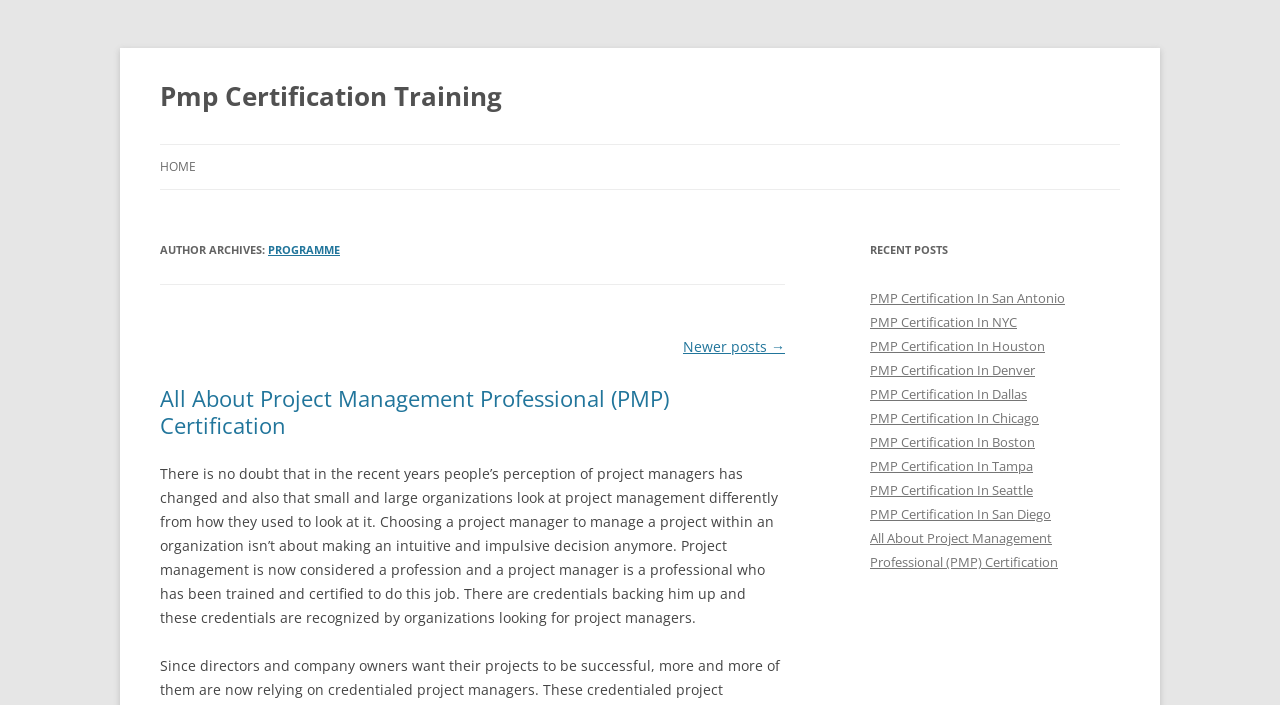How many navigation links are available?
Please provide an in-depth and detailed response to the question.

There are two navigation links available, 'Newer posts →' and 'HOME', which allow users to navigate through the webpage.